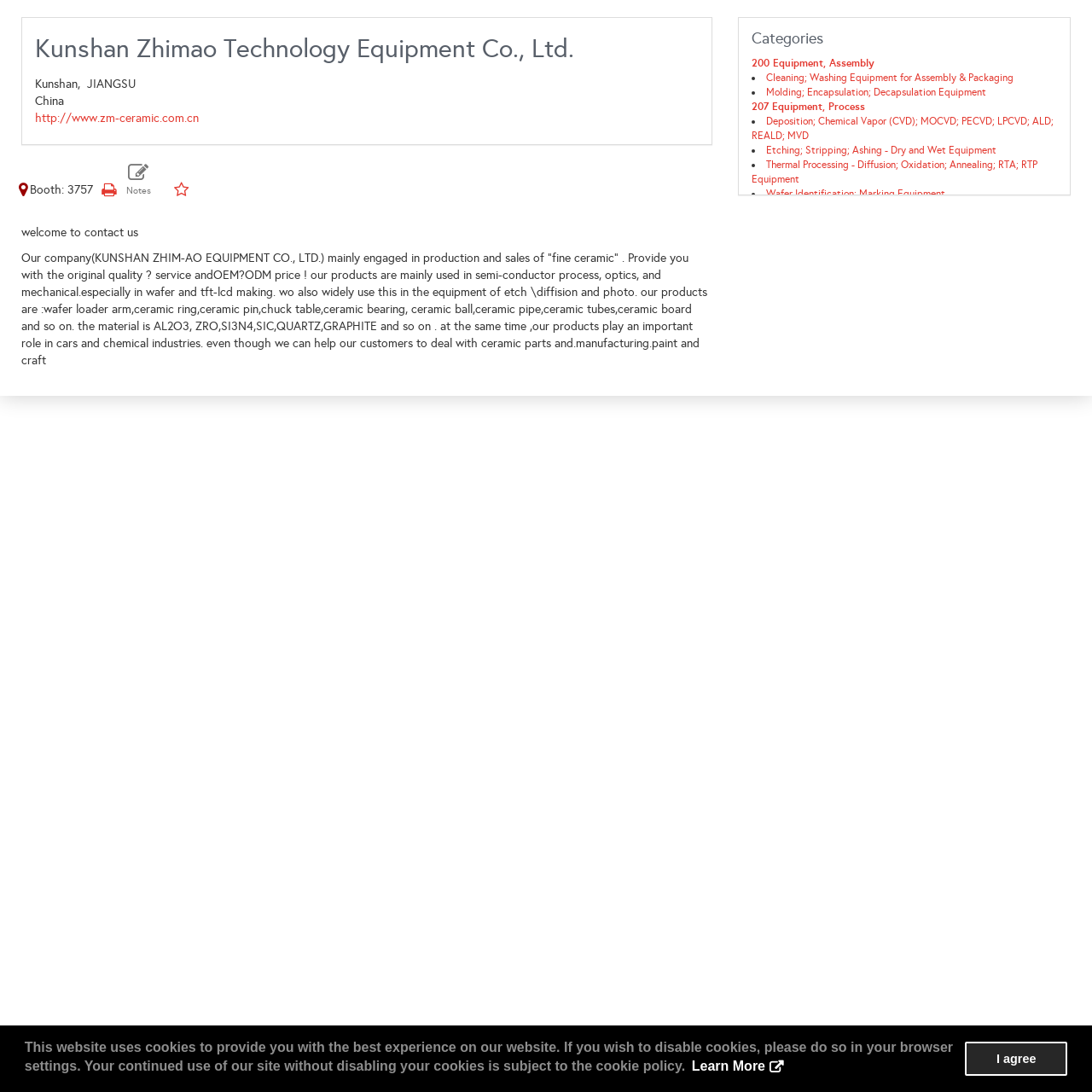Please provide a detailed answer to the question below by examining the image:
What is the material used for ceramic products?

The material used for ceramic products can be found in the static text element that describes the company's products, which lists the materials as AL2O3, ZRO,SI3N4,SIC,QUARTZ,GRAPHITE.